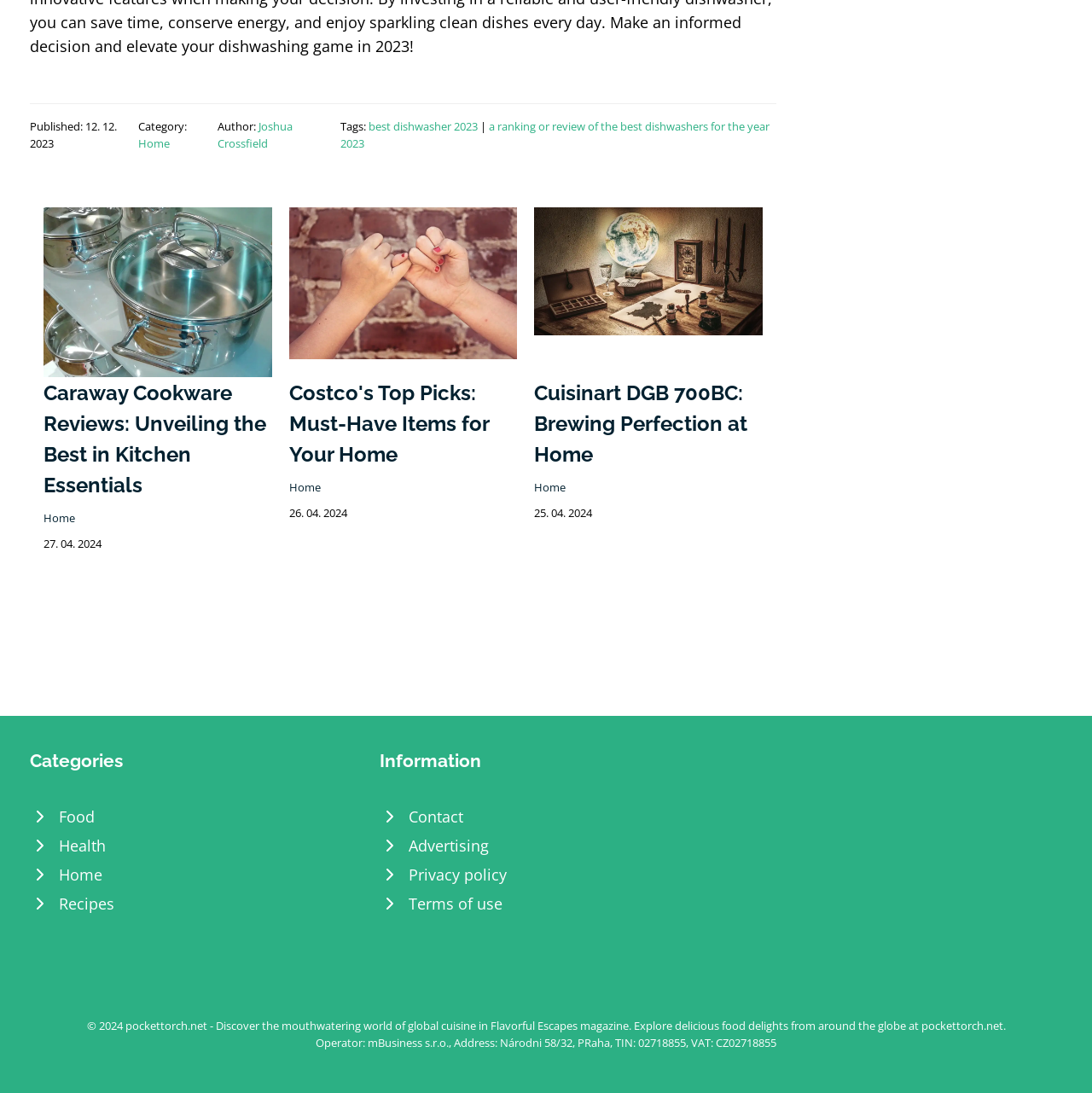Could you please study the image and provide a detailed answer to the question:
What is the title of the third article?

I found the title of the third article by looking at the third article section, where it says 'Cuisinart DGB 700BC: Brewing Perfection at Home'.